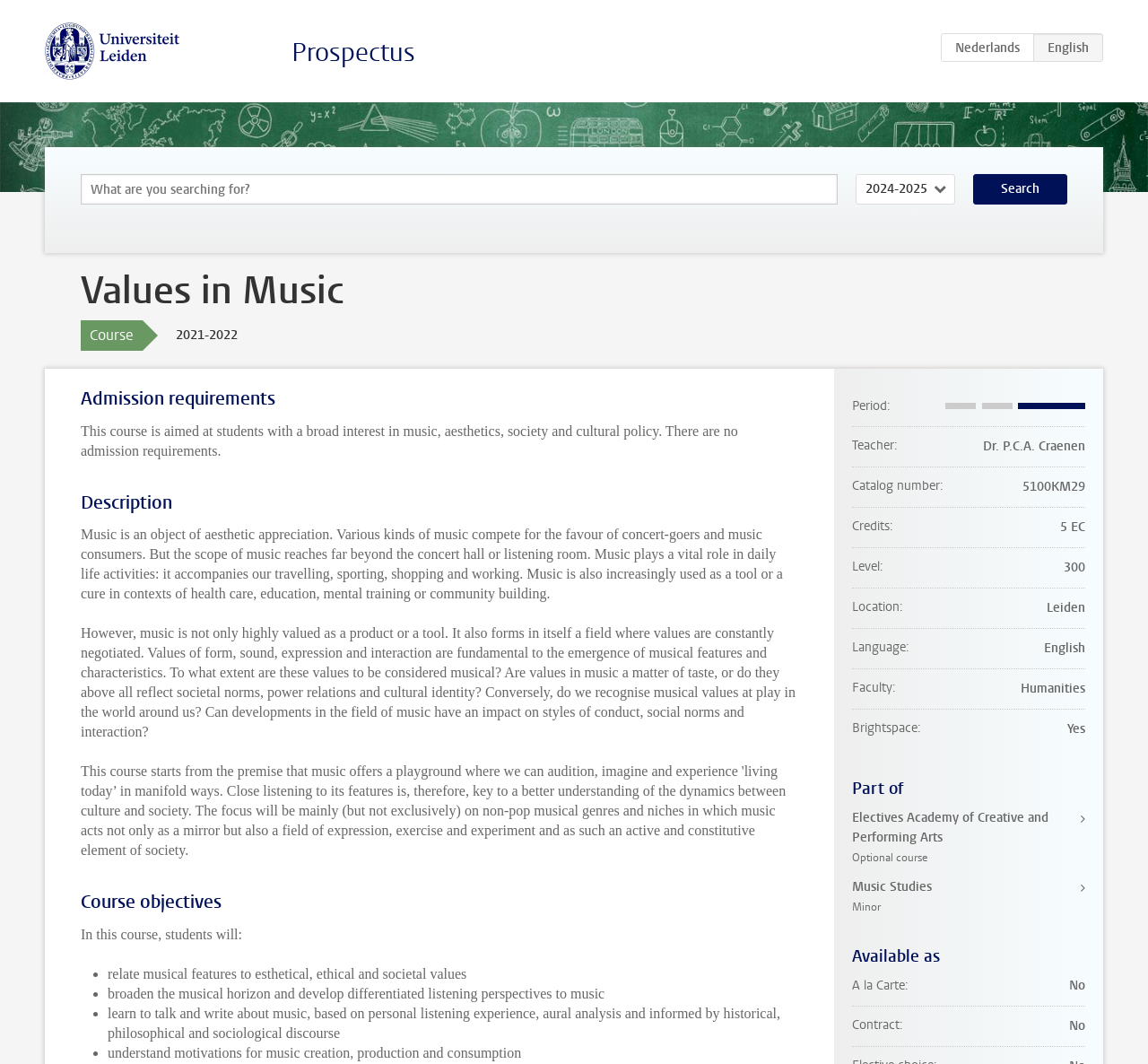What is the language of the course?
Using the image as a reference, deliver a detailed and thorough answer to the question.

The language of the course is obtained from the DescriptionListDetail element 'English' which is a child element of the DescriptionList element.